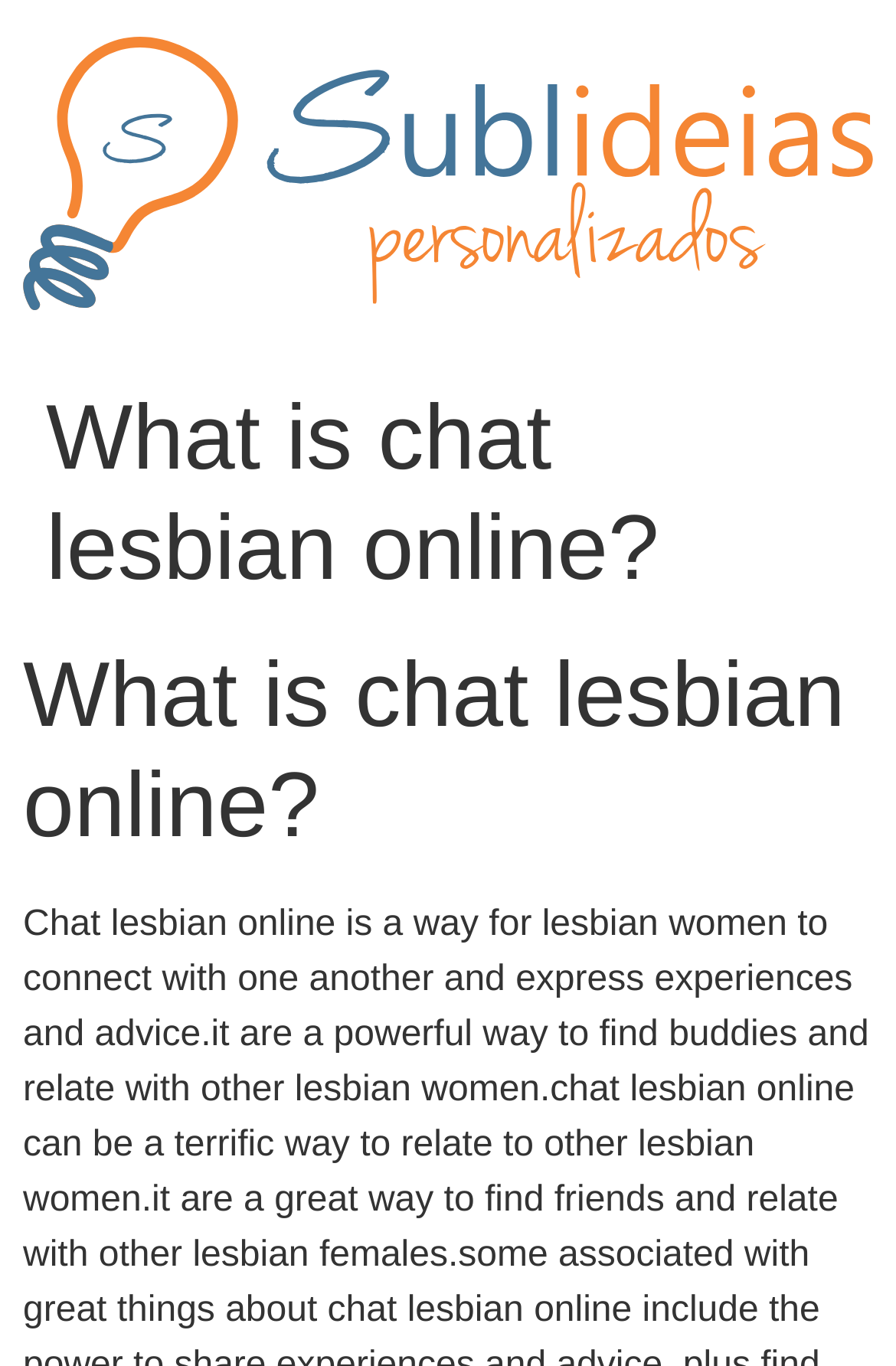Generate the text content of the main heading of the webpage.

What is chat lesbian online?